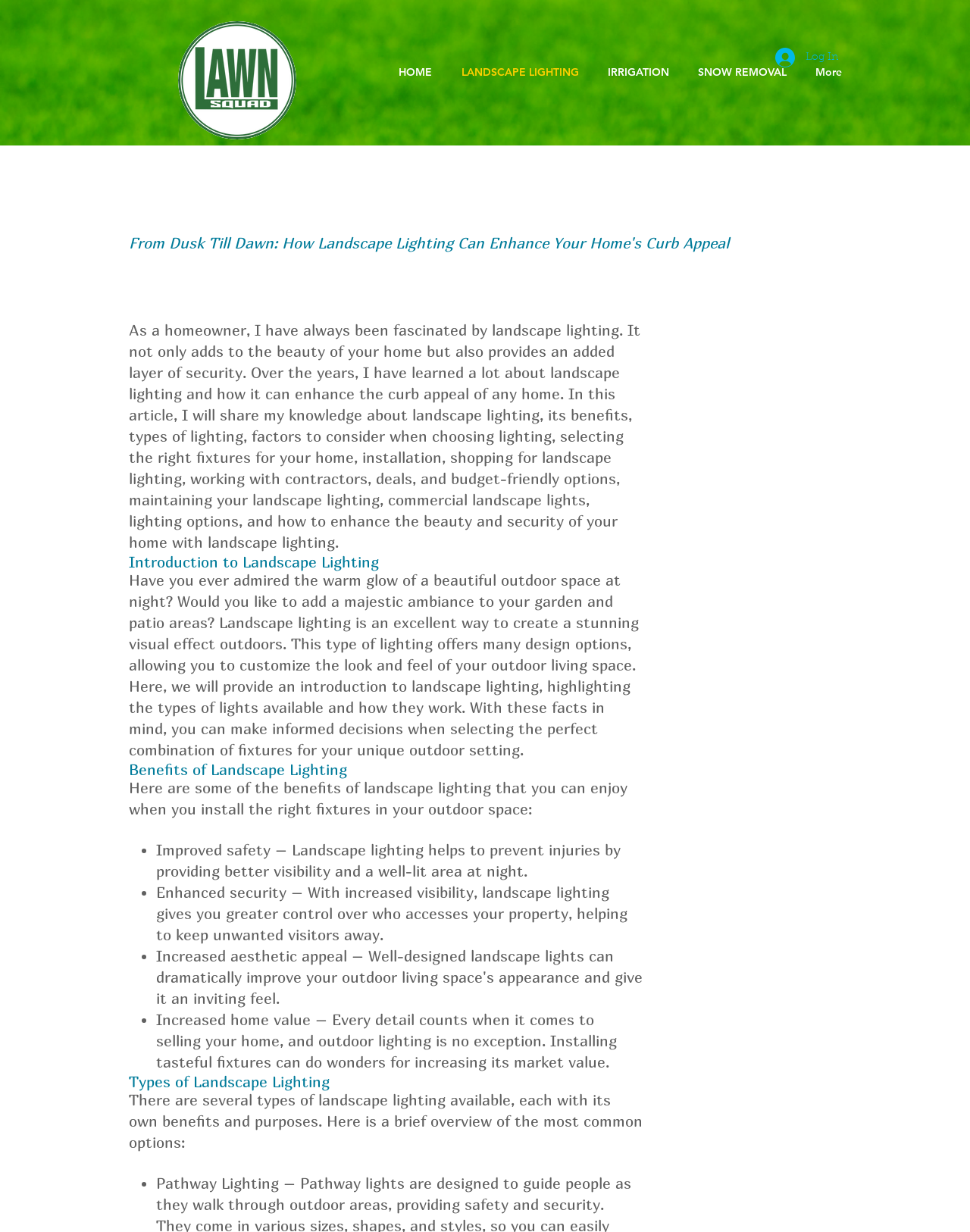What is the purpose of landscape lighting?
Give a one-word or short phrase answer based on the image.

Enhance curb appeal and security